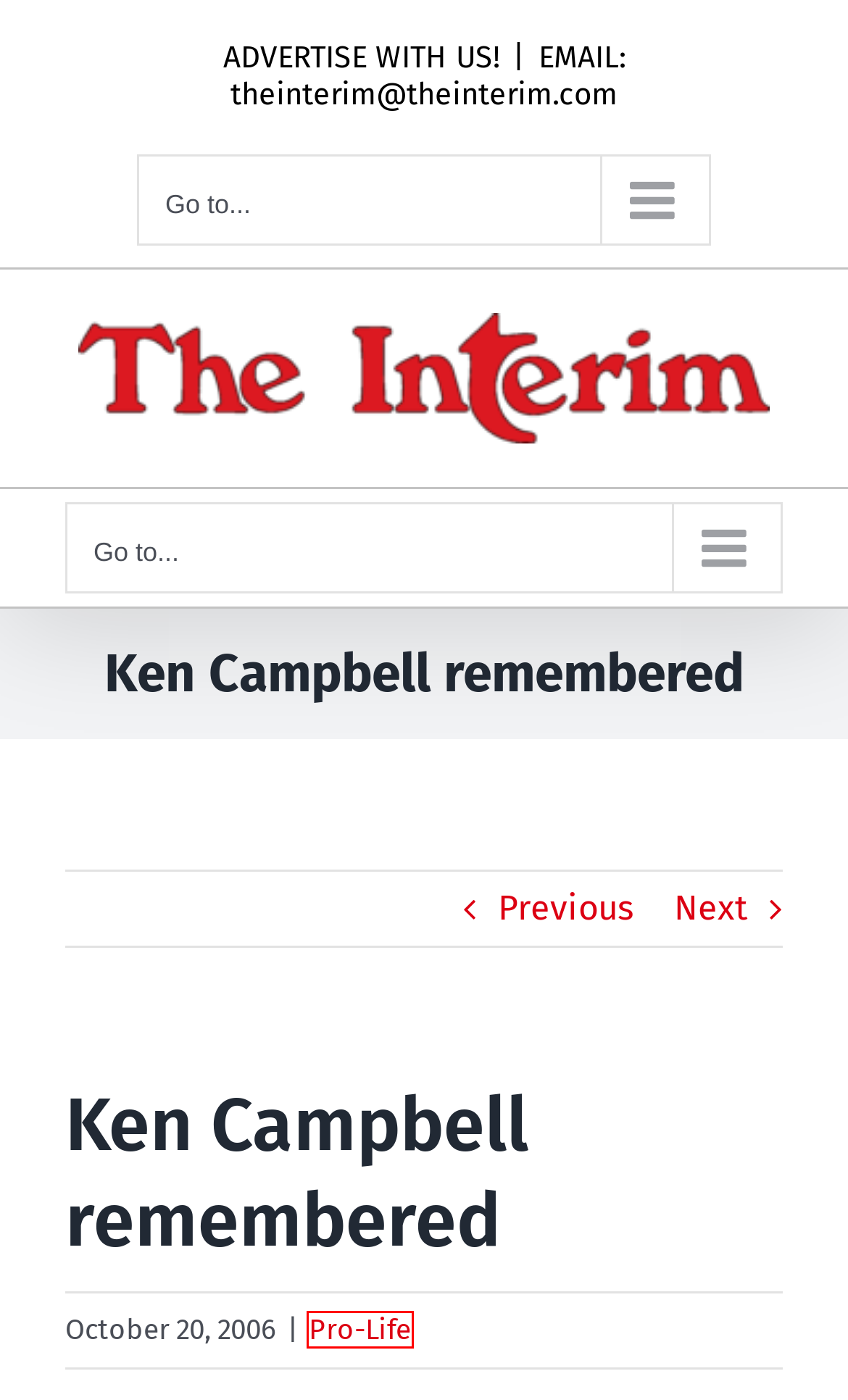You have a screenshot of a webpage with a red rectangle bounding box around an element. Identify the best matching webpage description for the new page that appears after clicking the element in the bounding box. The descriptions are:
A. Filthy sex ed book slated for use in Manitoba schools - The Interim
B. Cy Fleming, RIP
C. The Interim at 40
D. Pro-Life Archives - The Interim
E. Why I'm going to the 2023 National March for Life
F. Another round at CFRB radio - The Interim
G. ARCHIVE ISSUES - The Interim
H. Young Canadian pro-lifers excited to march for life in Ottawa

D